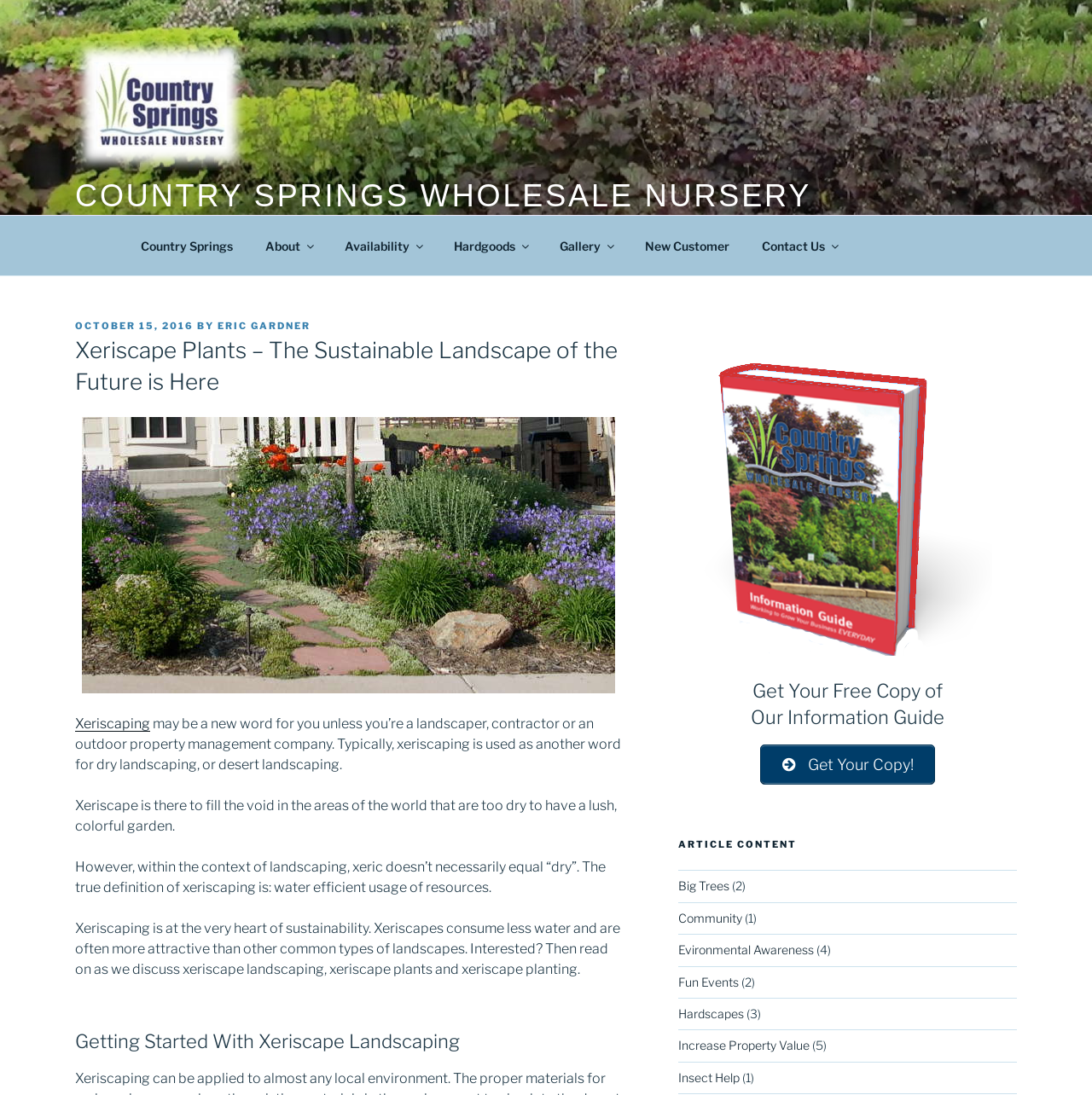Identify the bounding box coordinates of the area you need to click to perform the following instruction: "Navigate to 'About' page".

[0.229, 0.205, 0.299, 0.243]